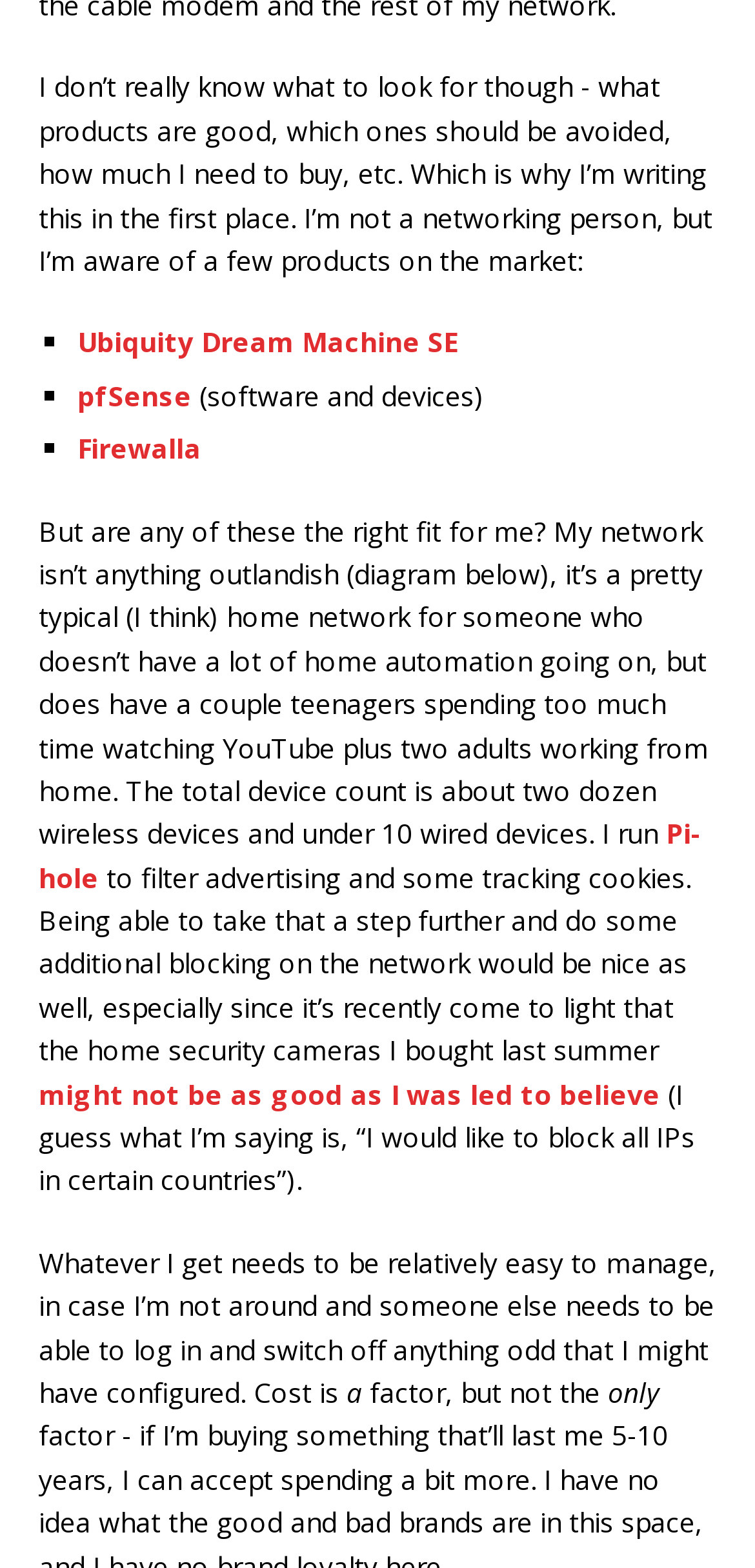What is the author's requirement for the network management?
By examining the image, provide a one-word or phrase answer.

Relatively easy to manage